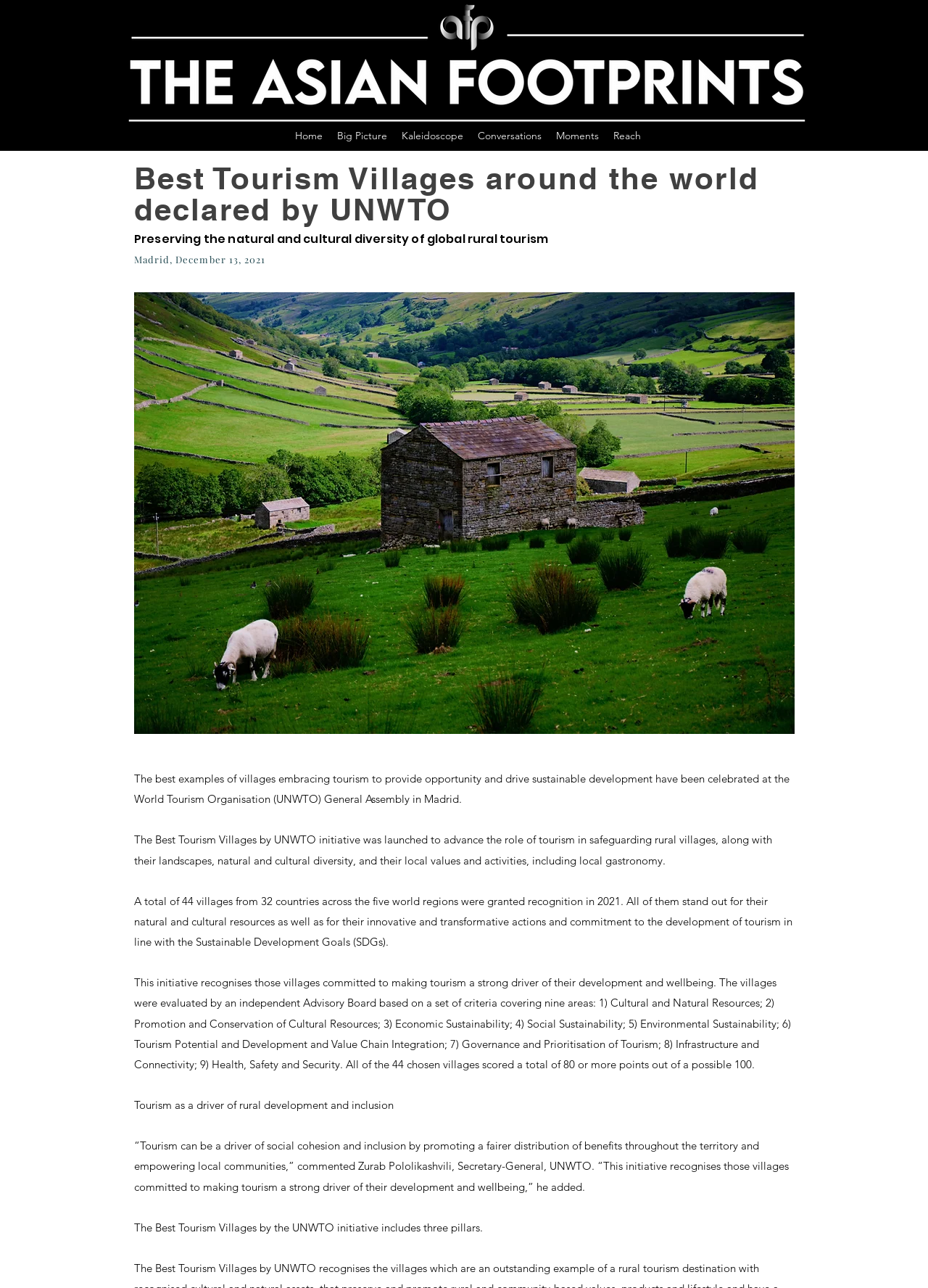Describe every aspect of the webpage in a detailed manner.

The webpage is about the "Best Tourism Villages around the world declared by UNWTO" and focuses on preserving the natural and cultural diversity of global rural tourism. At the top, there is a logo image of "TheAFP" on the left side, accompanied by a navigation menu with links to "Home", "Big Picture", "Kaleidoscope", "Conversations", "Moments", and "Reach" on the right side.

Below the navigation menu, there are three headings: "Best Tourism Villages around the world declared by UNWTO", "Preserving the natural and cultural diversity of global rural tourism", and "Madrid, December 13, 2021". 

To the right of the headings, there is a large image of a farmland, which takes up most of the page's width. Below the image, there are four paragraphs of text that provide information about the UNWTO's initiative to recognize villages that are committed to sustainable tourism development. The text explains the criteria used to evaluate the villages, the benefits of tourism for rural development, and quotes from the UNWTO Secretary-General.

At the bottom of the page, there is a heading "Tourism as a driver of rural development and inclusion" and another paragraph of text that discusses the three pillars of the UNWTO initiative.